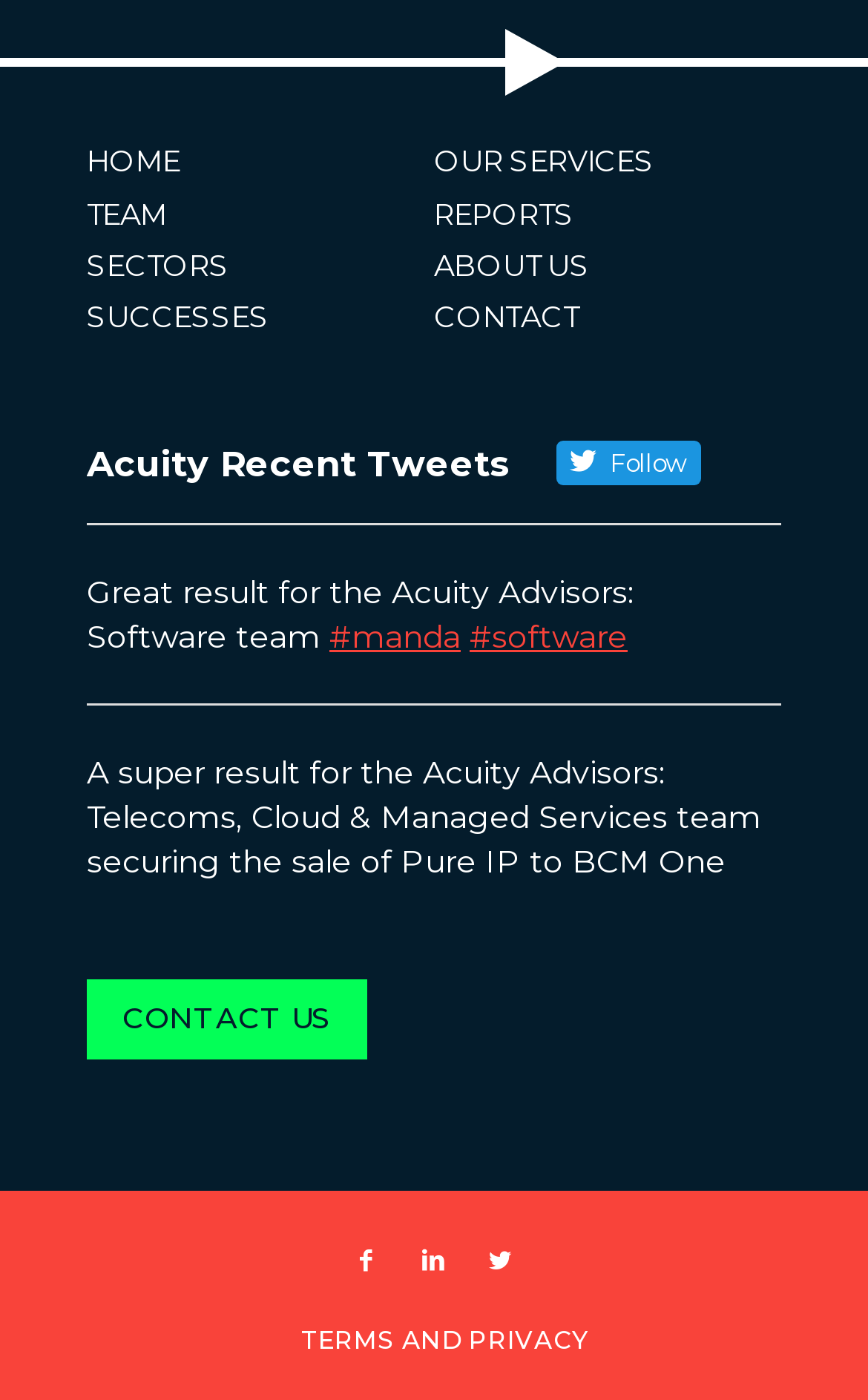What is the last news about Acuity Advisors?
Using the visual information, respond with a single word or phrase.

Sale of Pure IP to BCM One